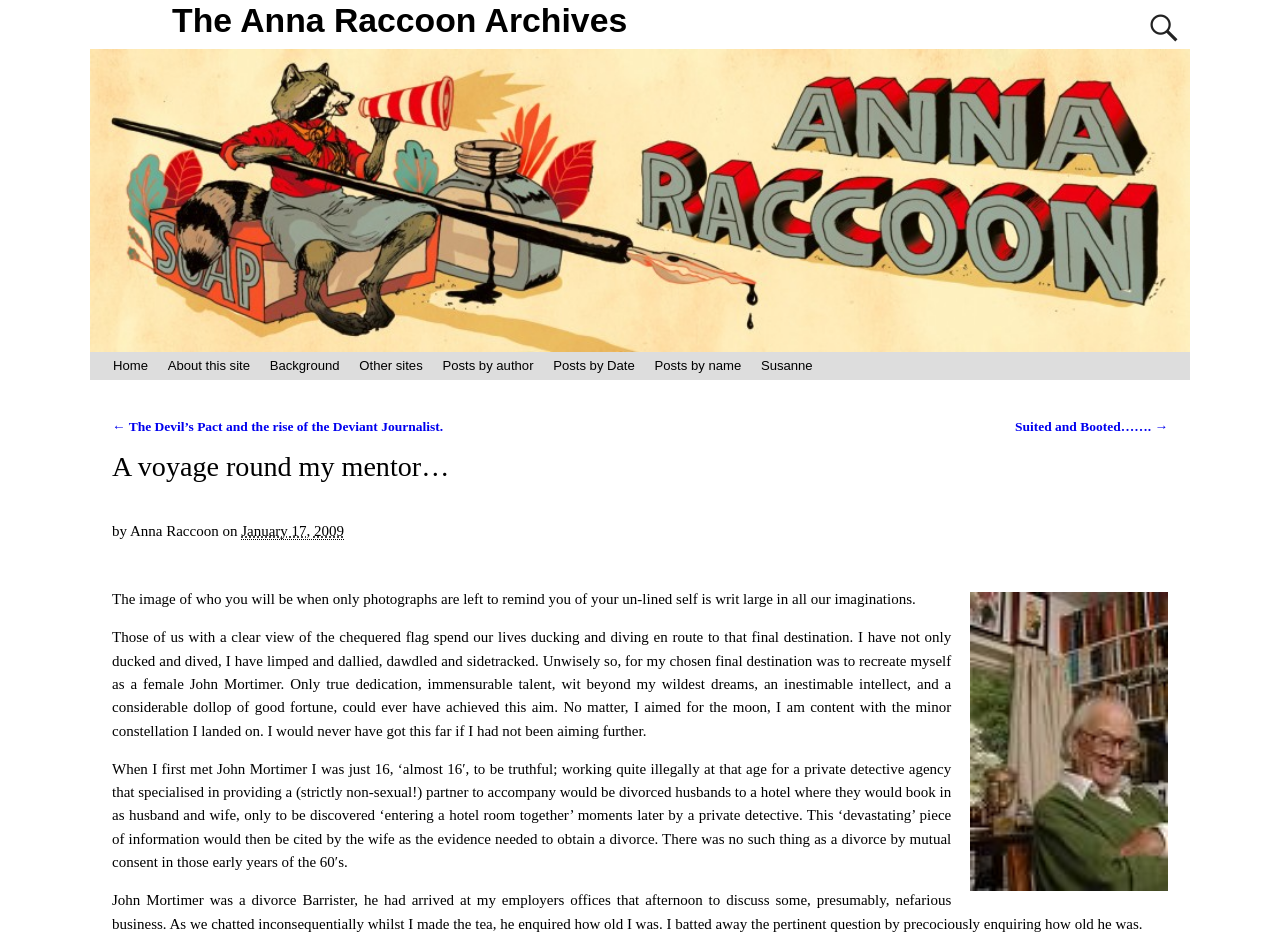Identify the bounding box coordinates for the UI element described by the following text: "Other sites". Provide the coordinates as four float numbers between 0 and 1, in the format [left, top, right, bottom].

[0.273, 0.374, 0.338, 0.404]